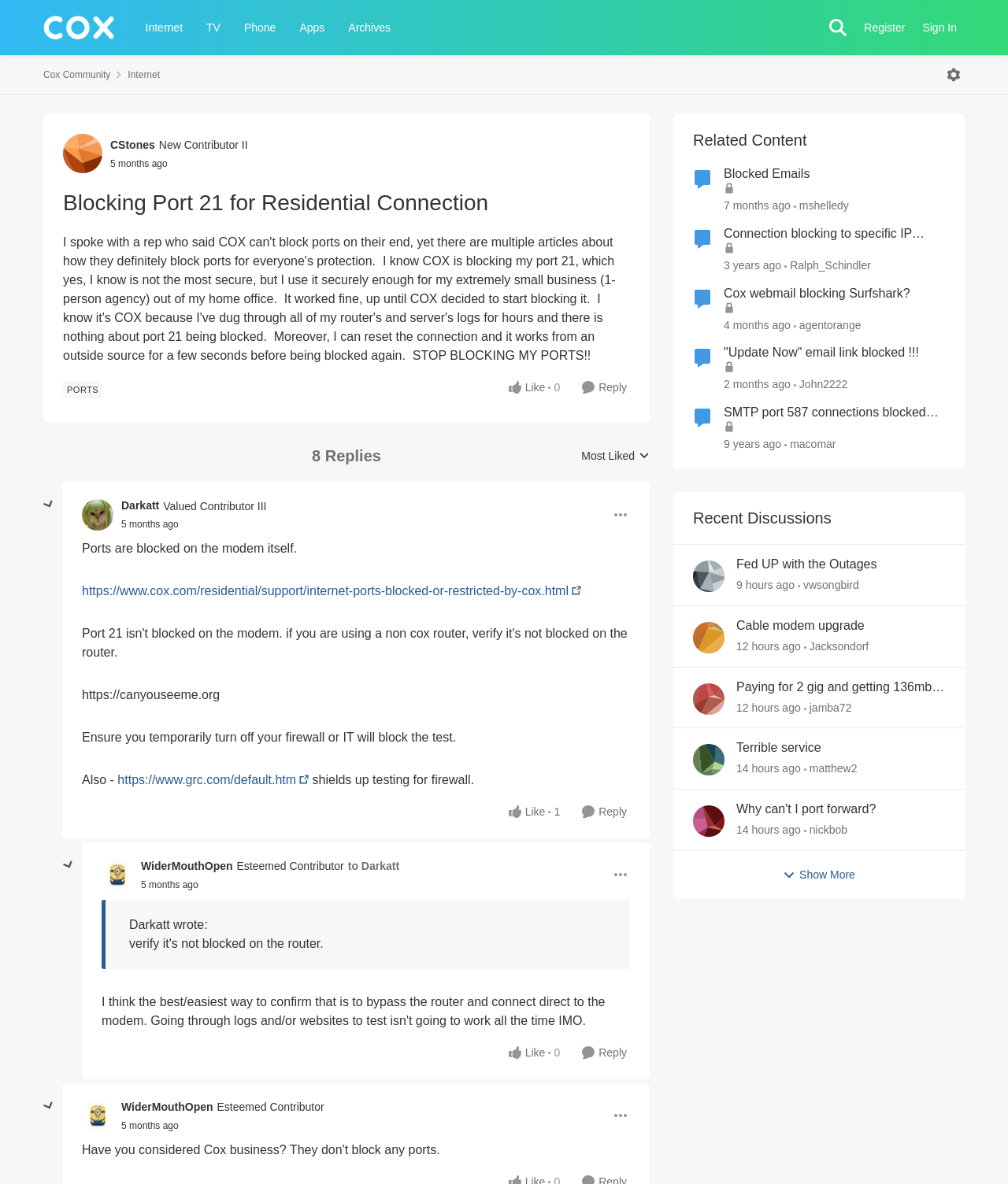Determine the bounding box coordinates of the area to click in order to meet this instruction: "Click the 'Search' button".

[0.816, 0.01, 0.847, 0.037]